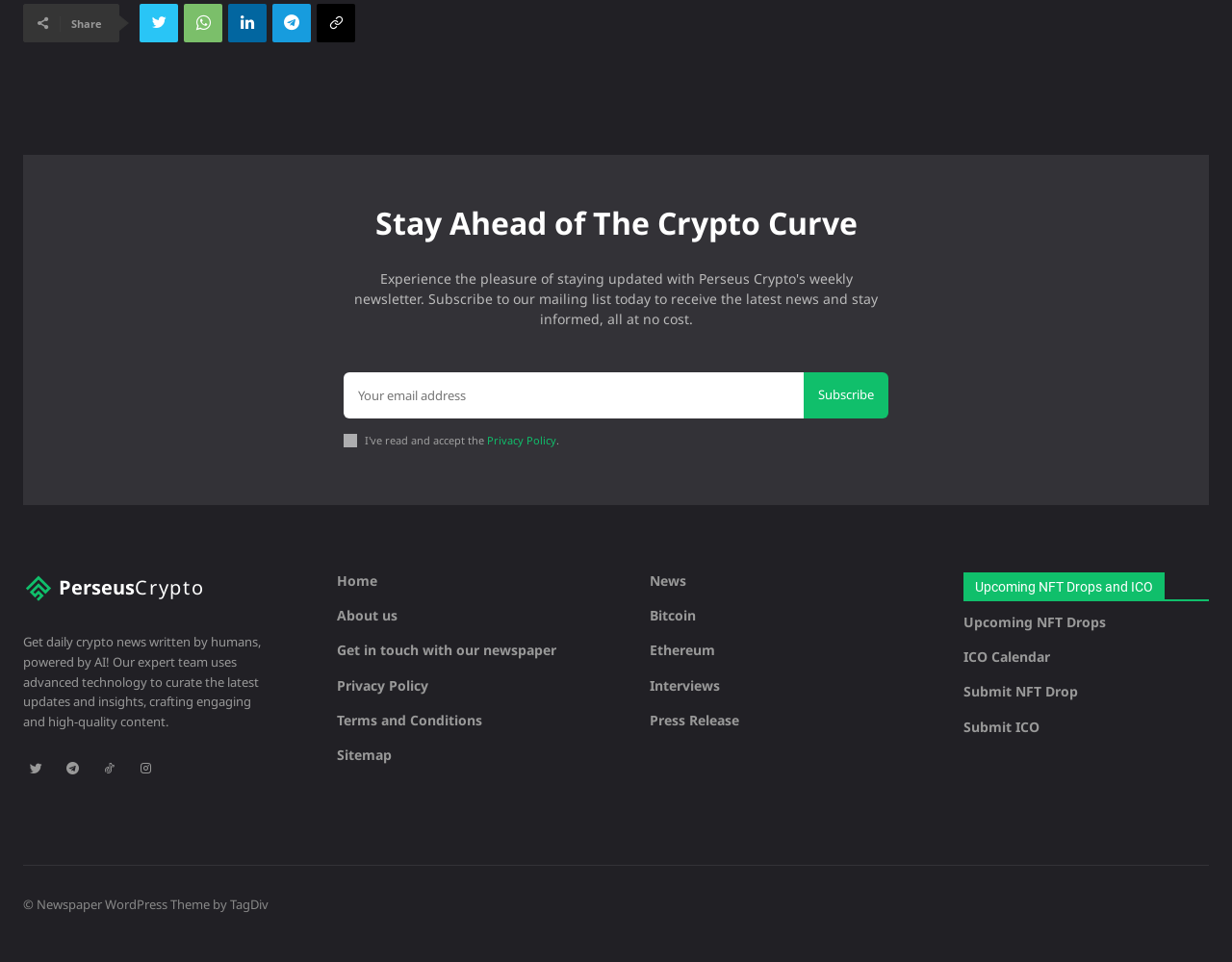Identify the bounding box coordinates of the region that needs to be clicked to carry out this instruction: "Visit the home page". Provide these coordinates as four float numbers ranging from 0 to 1, i.e., [left, top, right, bottom].

[0.273, 0.595, 0.473, 0.613]